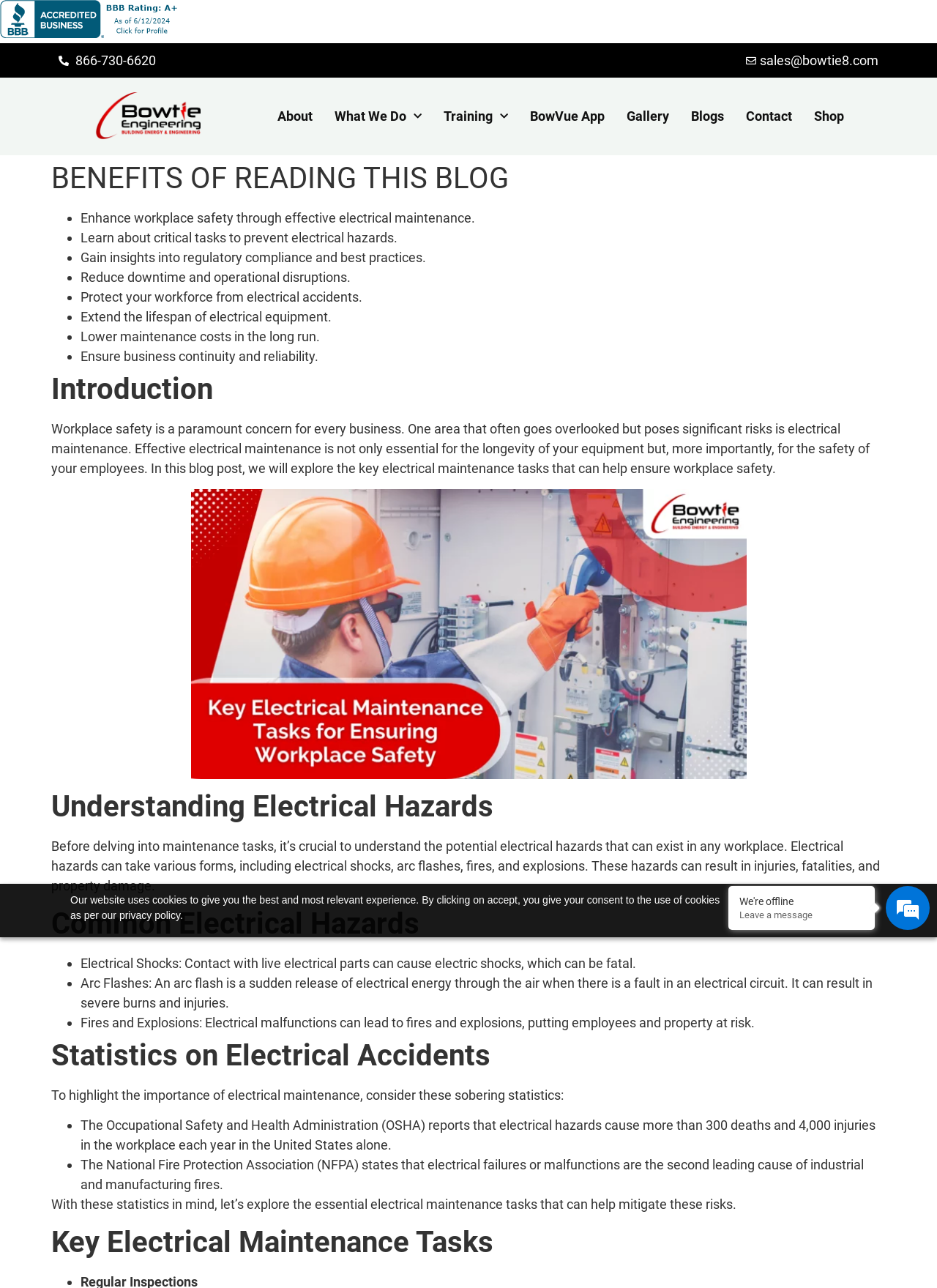Locate the coordinates of the bounding box for the clickable region that fulfills this instruction: "Click the 'BowVue App' link".

[0.566, 0.085, 0.645, 0.096]